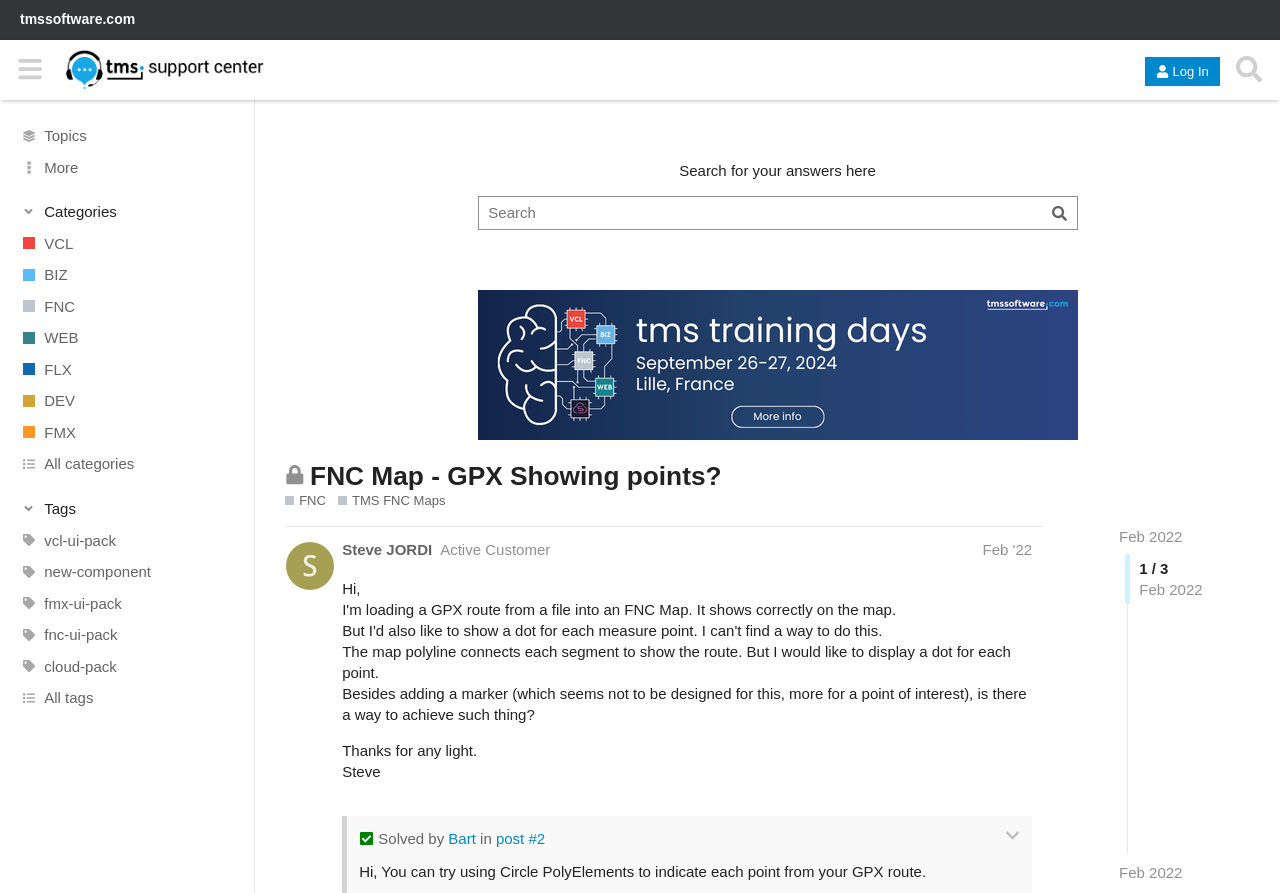What is the name of the school founded by Steve?
Ensure your answer is thorough and detailed.

Steve mentions in his post that he founded a school called 'The Academy of Intemporal Music' (L'Académie des musiques intemporelles in French), which allows students to learn how to compose their own music and create their own songs.